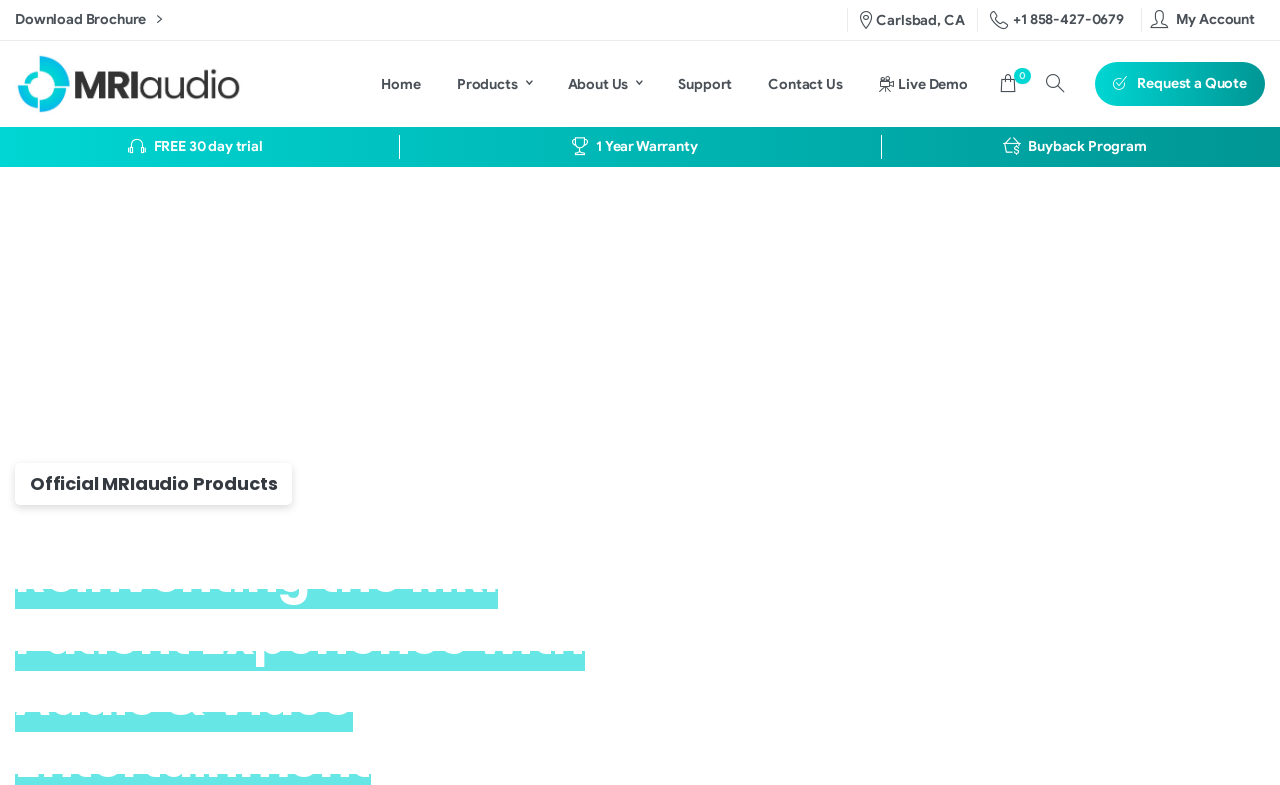Describe the webpage in detail, including text, images, and layout.

The webpage is about MRIaudio, a company that offers the best MRI audio system on the market. At the top left corner, there is a link to download a brochure. Next to it, the company's location, "Carlsbad, CA", is displayed. On the top right corner, there is a phone number "+1 858-427-0679" and a link to "My Account". 

Below these elements, there is a navigation menu with links to "Home", "Products", "About Us", "Support", "Contact Us", and "Live Demo". The "Products" and "About Us" links have dropdown menus. 

On the top right corner, there is a shopping cart icon with a "0" indicator, and a search link. Next to it, there is a link to "Request a Quote". 

In the middle of the page, there are three prominent links: "FREE 30 day trial", "1 Year Warranty", and "Buyback Program". The "Buyback Program" link has a subtitle "Official MRIaudio Products". 

There is also a logo of MRIaudio, which is an image, located at the top left corner.